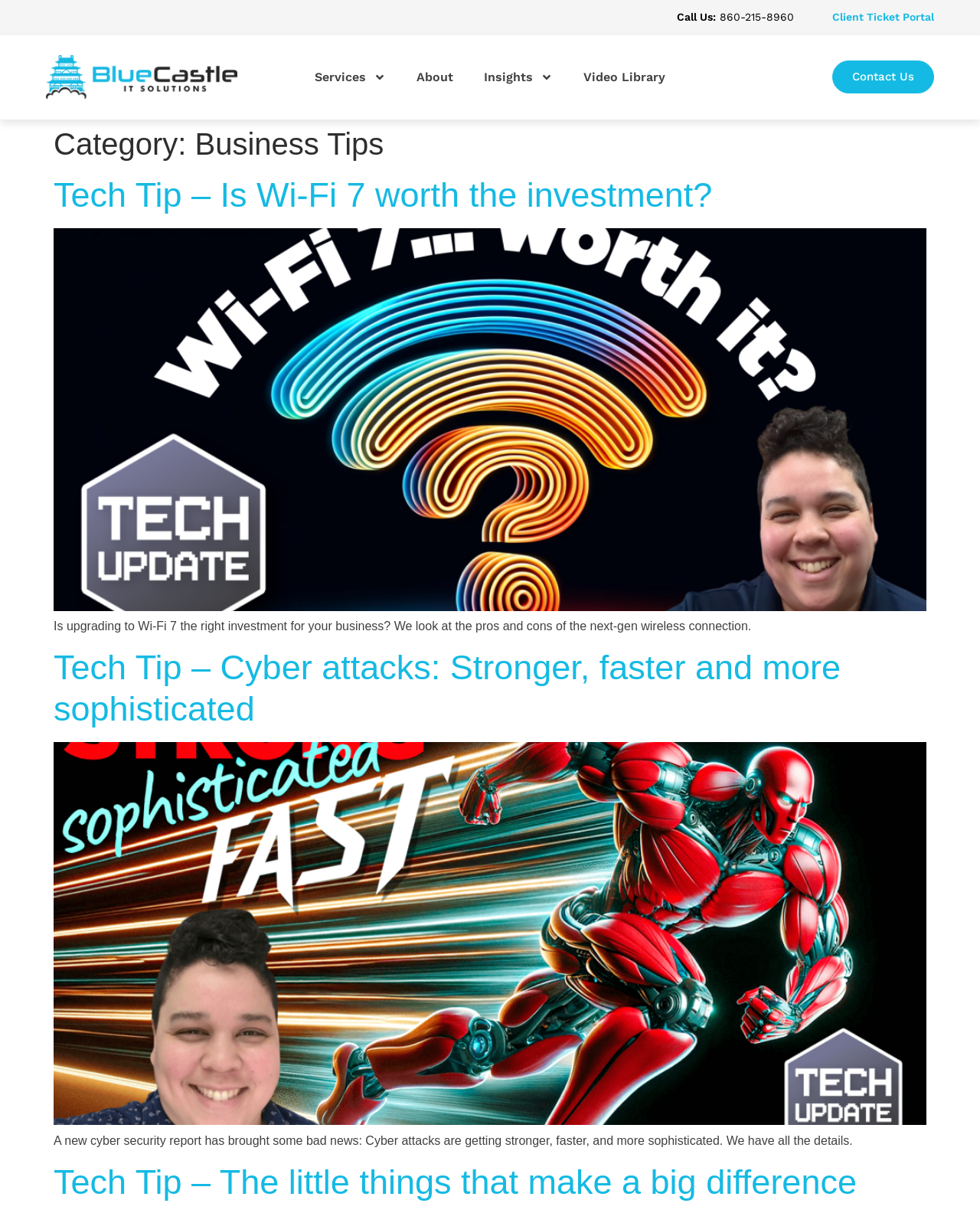Determine the bounding box coordinates of the clickable region to execute the instruction: "Watch videos". The coordinates should be four float numbers between 0 and 1, denoted as [left, top, right, bottom].

[0.58, 0.049, 0.695, 0.078]